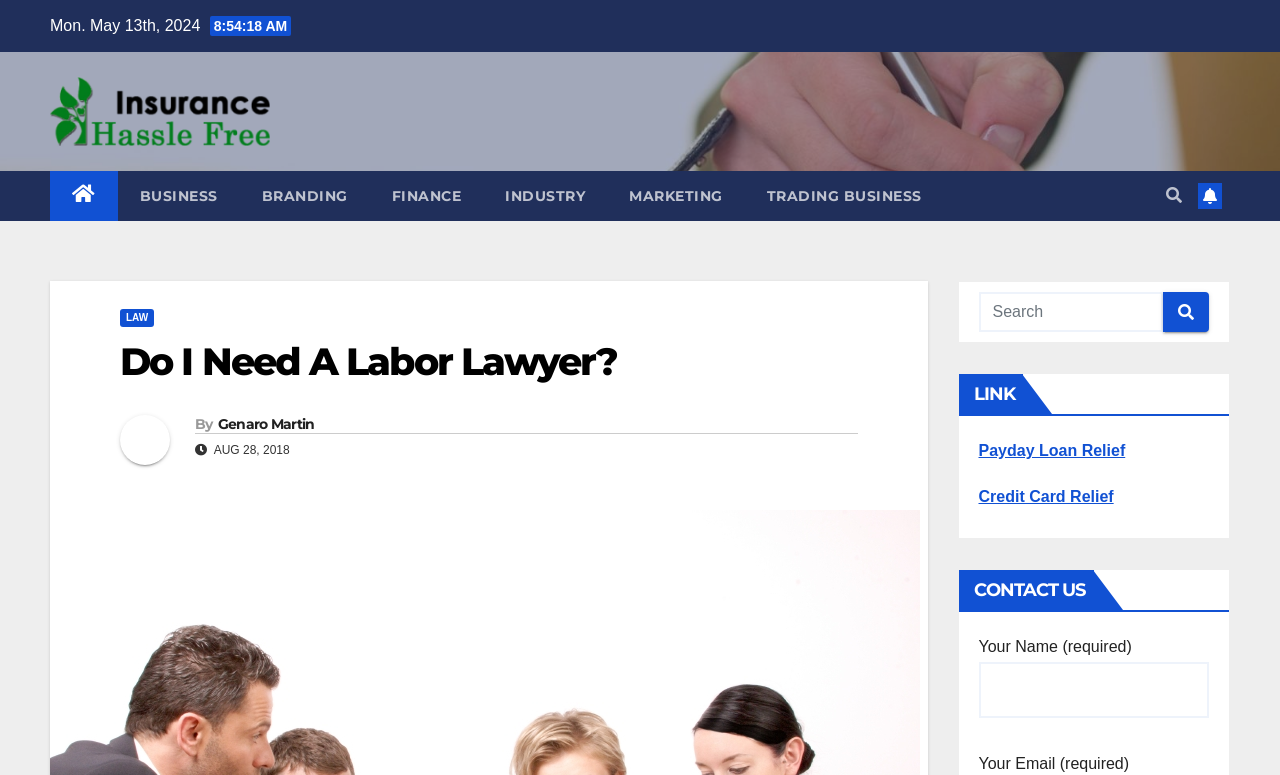Determine the bounding box coordinates for the area you should click to complete the following instruction: "Search for something".

[0.764, 0.377, 0.909, 0.428]